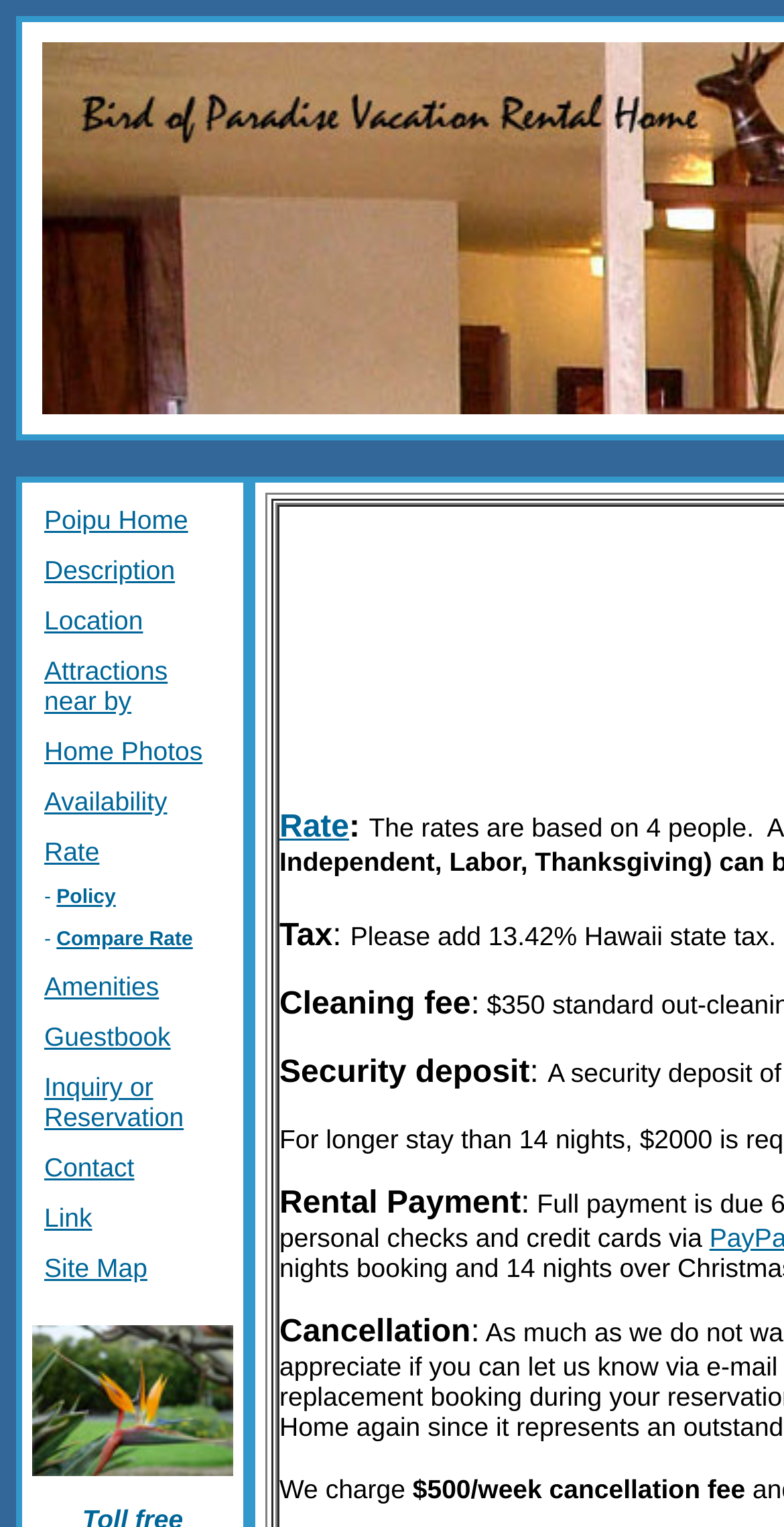How many links are there in the table?
Using the screenshot, give a one-word or short phrase answer.

13